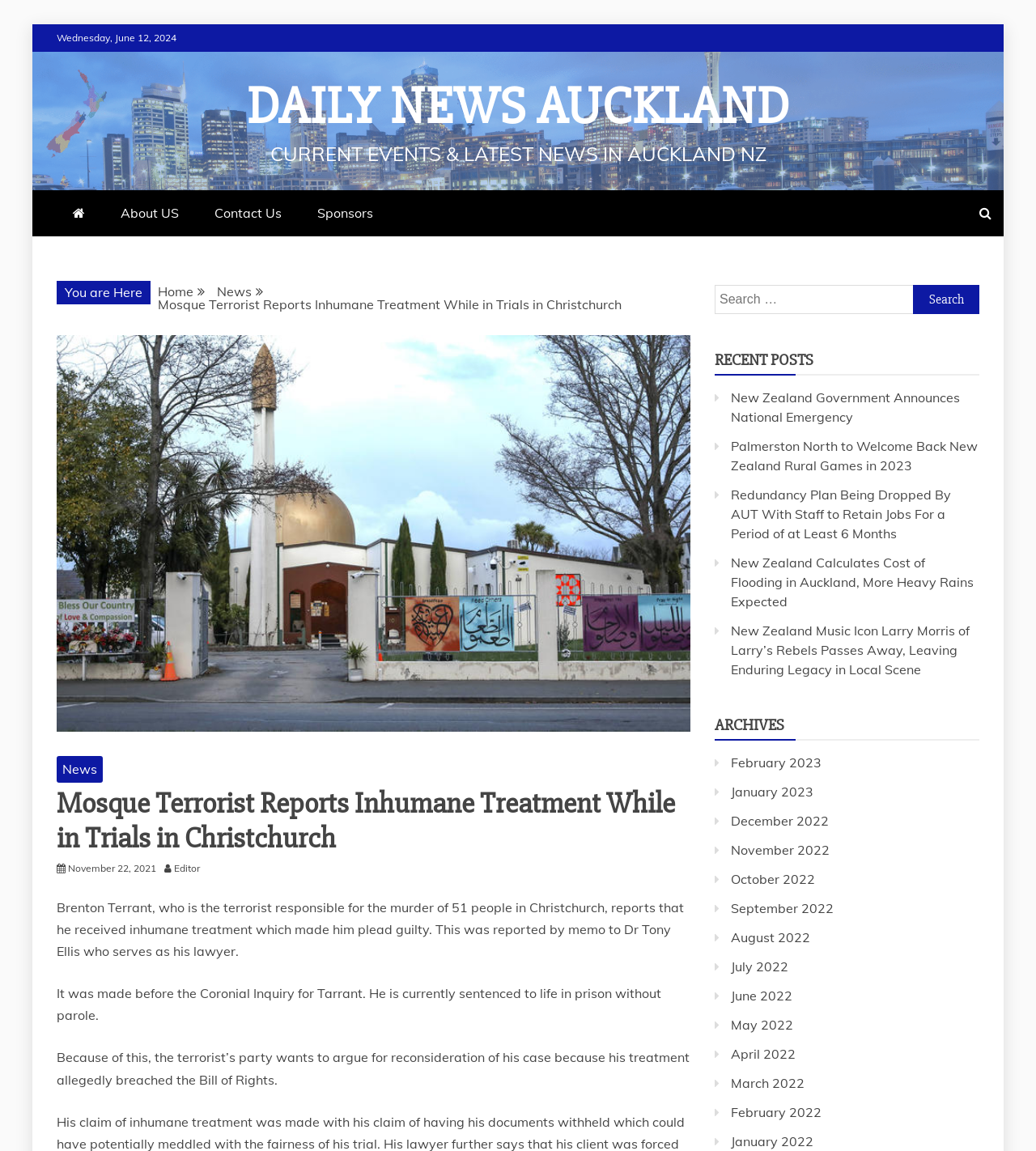Specify the bounding box coordinates of the area to click in order to execute this command: 'Check recent posts'. The coordinates should consist of four float numbers ranging from 0 to 1, and should be formatted as [left, top, right, bottom].

[0.69, 0.301, 0.945, 0.326]